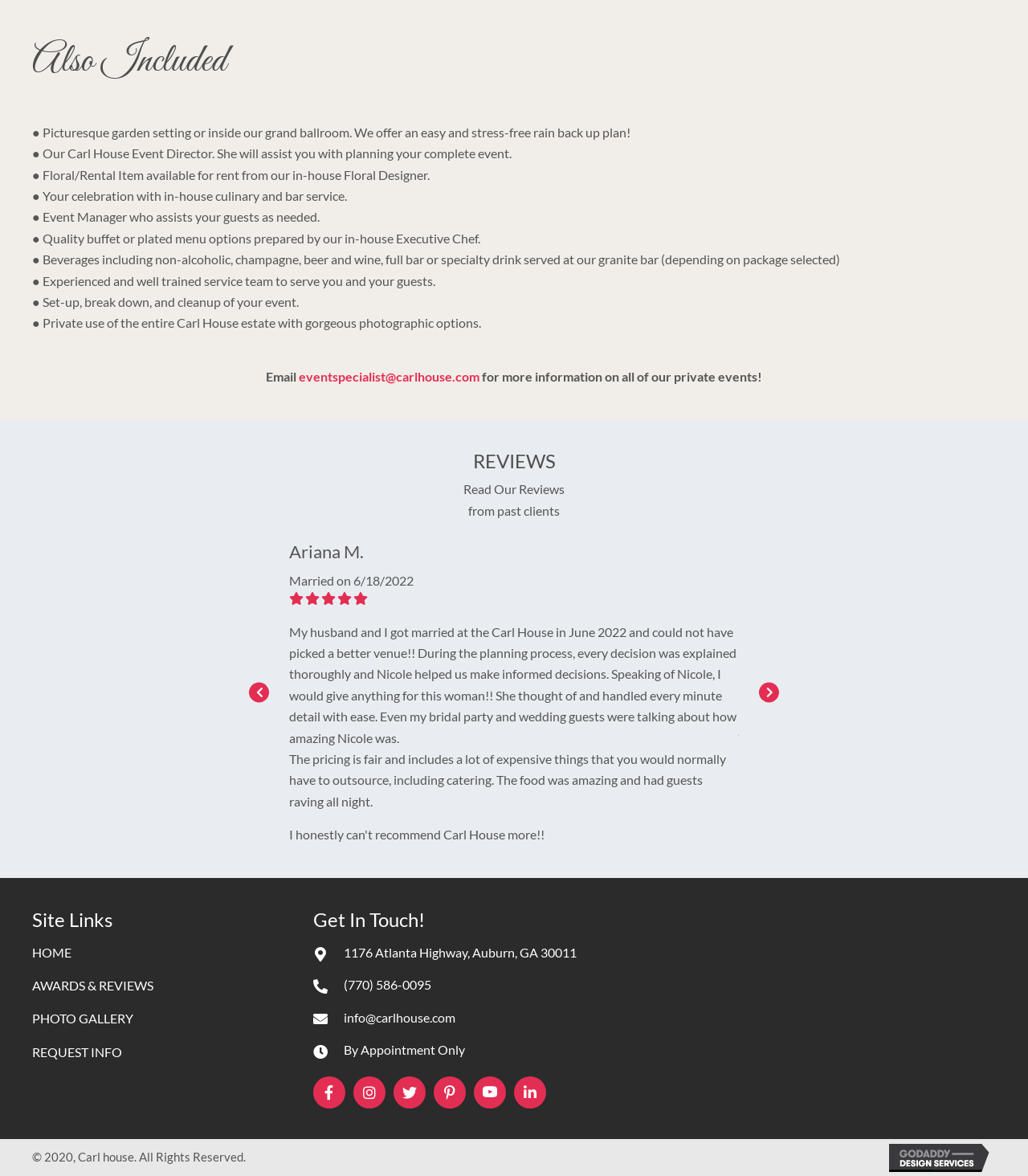Please identify the bounding box coordinates of the element on the webpage that should be clicked to follow this instruction: "View the photo gallery". The bounding box coordinates should be given as four float numbers between 0 and 1, formatted as [left, top, right, bottom].

[0.031, 0.853, 0.13, 0.881]